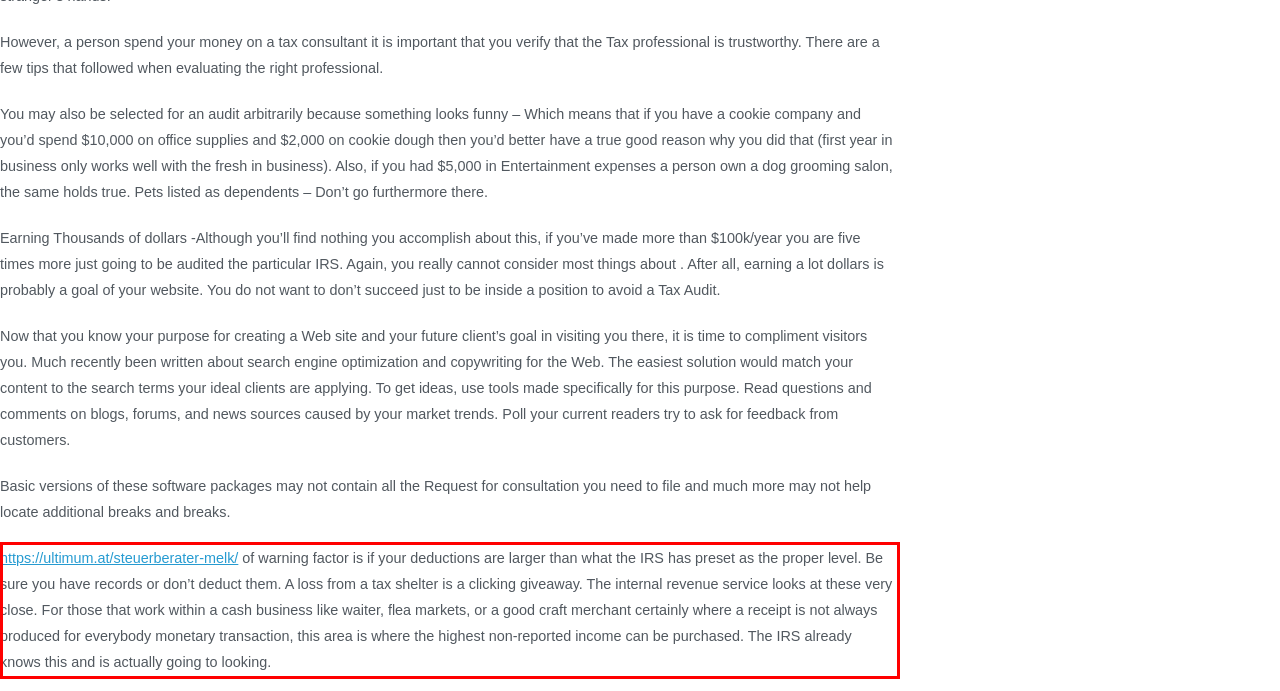You are presented with a webpage screenshot featuring a red bounding box. Perform OCR on the text inside the red bounding box and extract the content.

https://ultimum.at/steuerberater-melk/ of warning factor is if your deductions are larger than what the IRS has preset as the proper level. Be sure you have records or don’t deduct them. A loss from a tax shelter is a clicking giveaway. The internal revenue service looks at these very close. For those that work within a cash business like waiter, flea markets, or a good craft merchant certainly where a receipt is not always produced for everybody monetary transaction, this area is where the highest non-reported income can be purchased. The IRS already knows this and is actually going to looking.